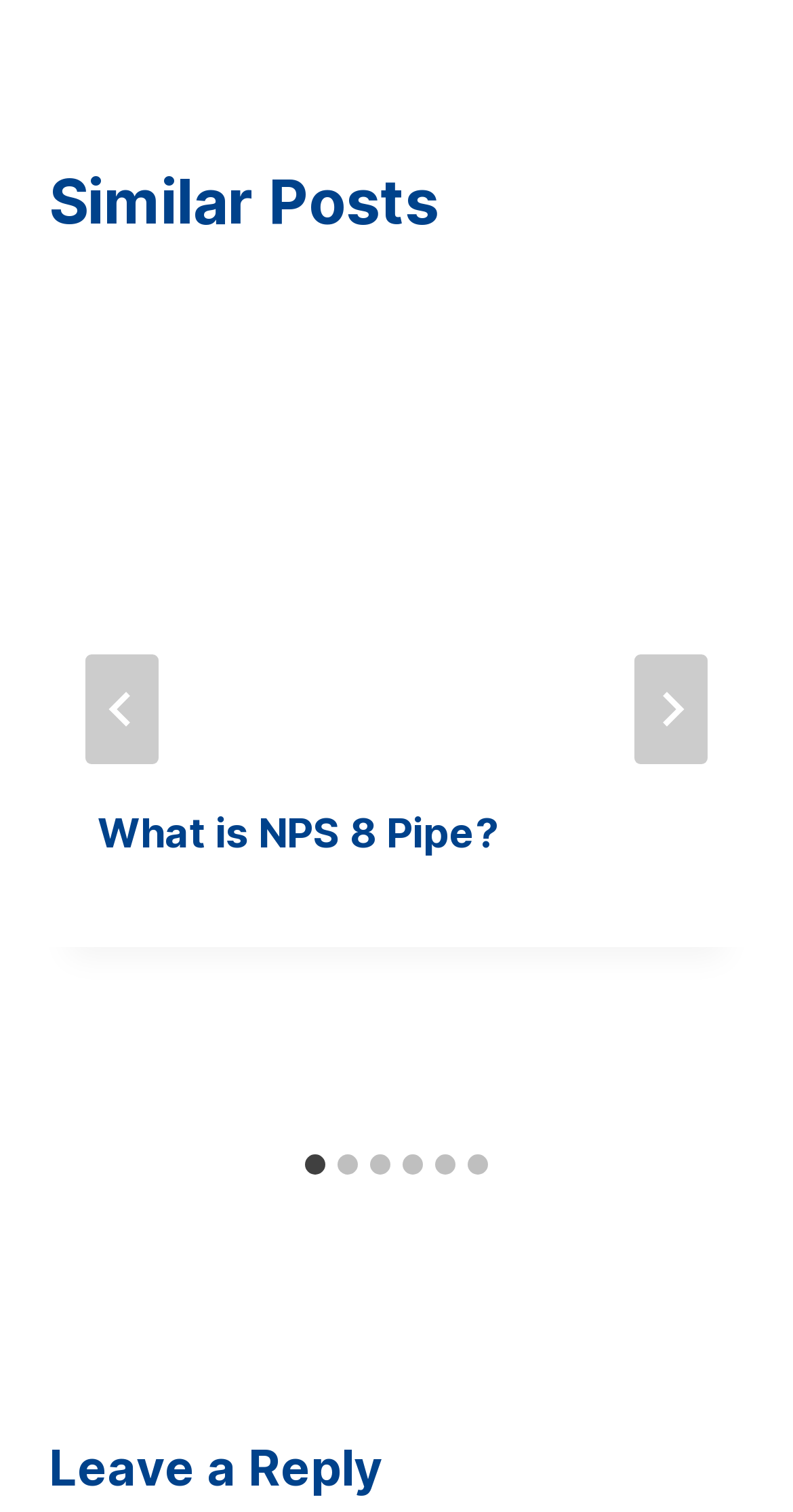Look at the image and give a detailed response to the following question: What is the purpose of the 'Go to last slide' button?

I examined the button element with the label 'Go to last slide' and inferred its purpose based on its position and context within the webpage.